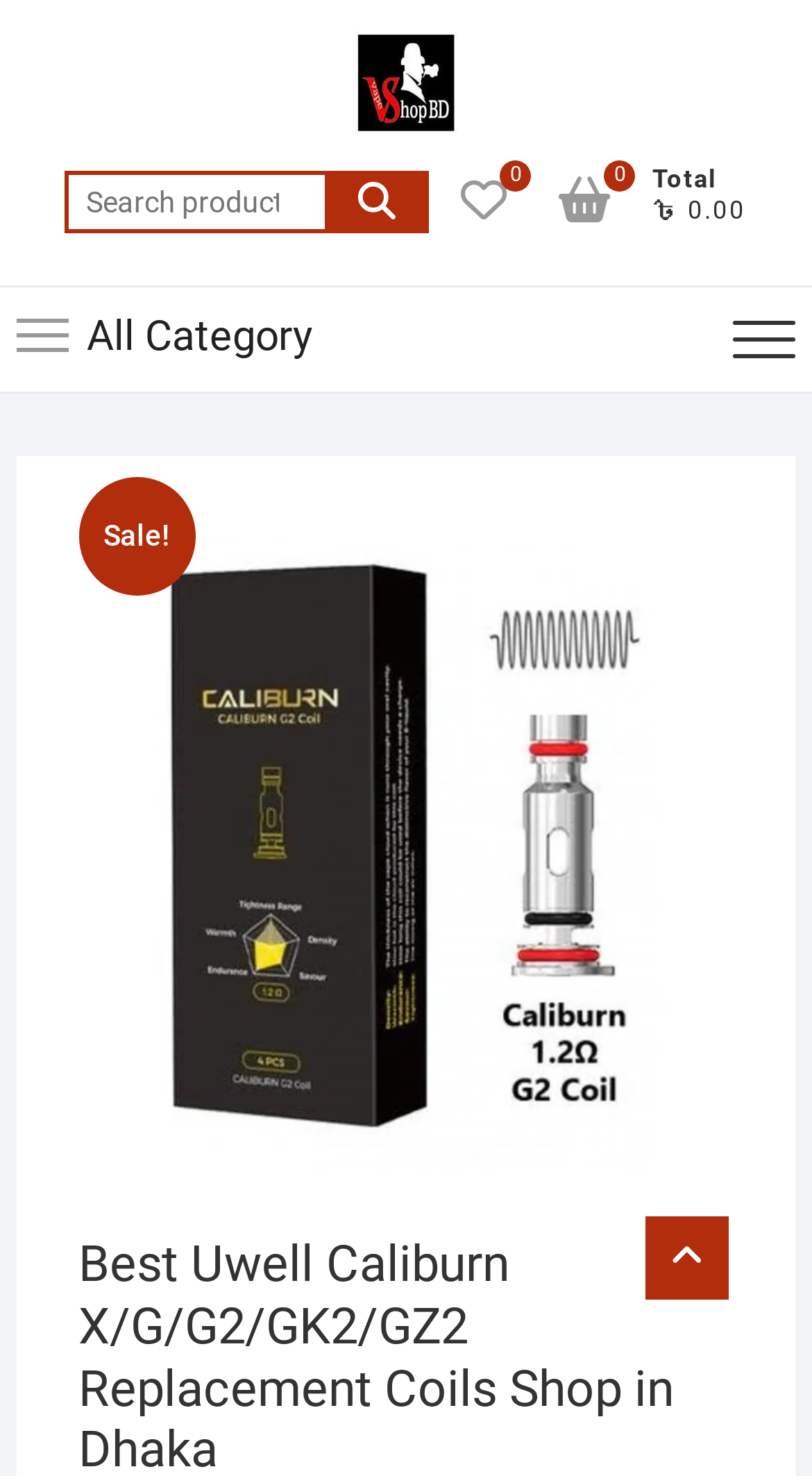Kindly determine the bounding box coordinates for the clickable area to achieve the given instruction: "View all categories".

[0.02, 0.195, 0.384, 0.265]